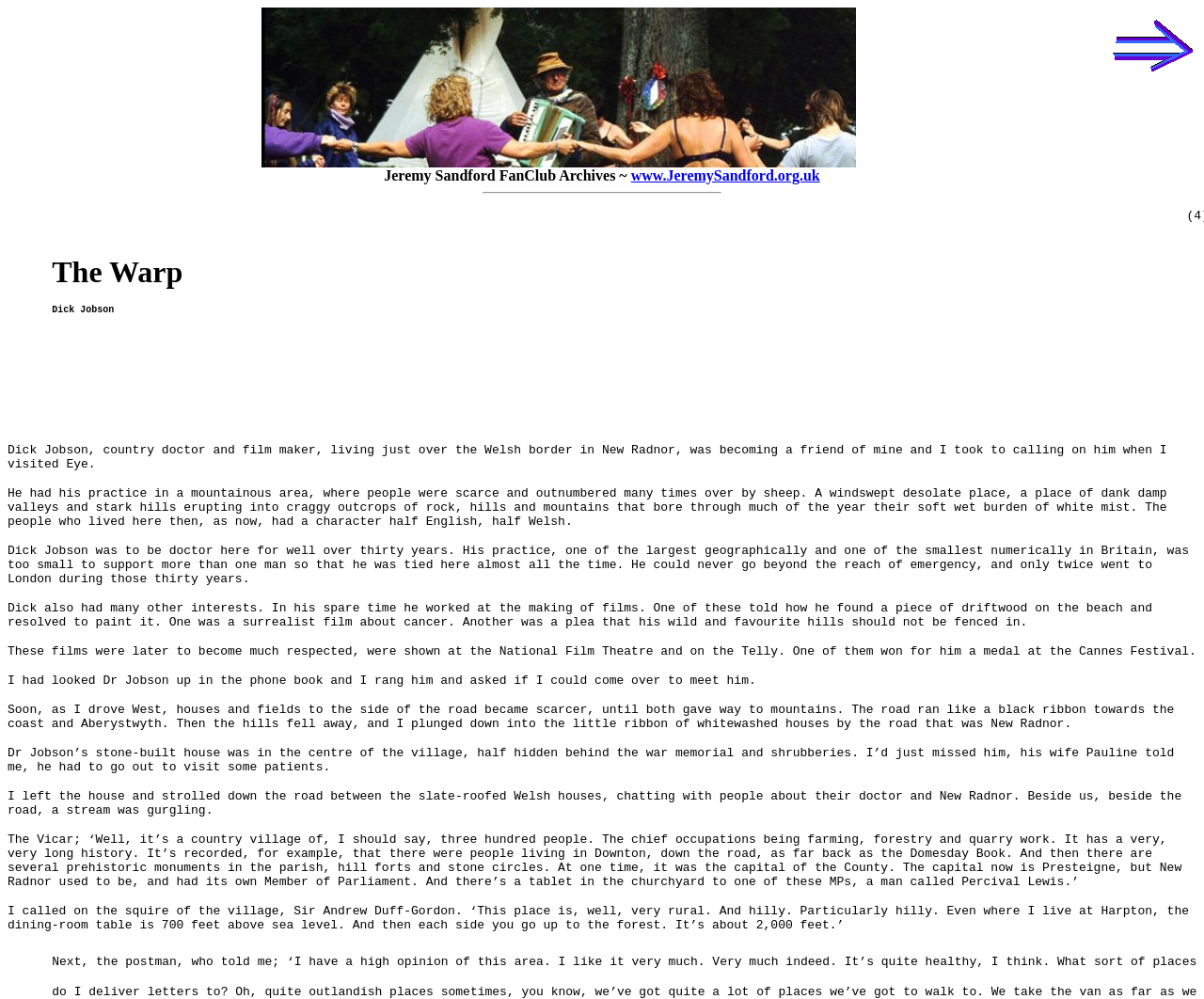What is the occupation of the people living in New Radnor?
Look at the image and respond with a one-word or short-phrase answer.

Farming, forestry, and quarry work